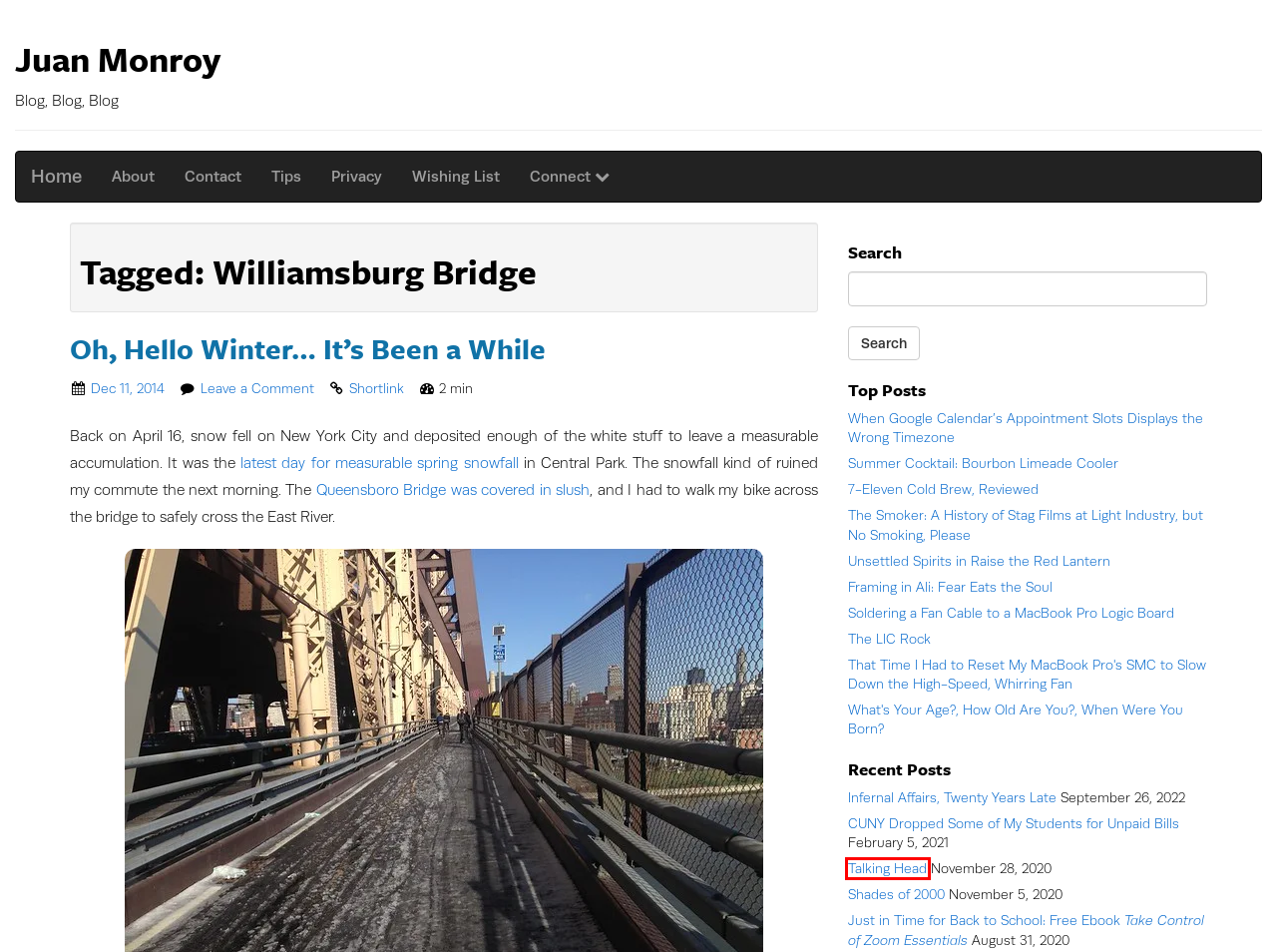Examine the screenshot of a webpage with a red bounding box around a specific UI element. Identify which webpage description best matches the new webpage that appears after clicking the element in the red bounding box. Here are the candidates:
A. Talking Head – Juan Monroy
B. When Google Calendar’s Appointment Slots Displays the Wrong Timezone – Juan Monroy
C. About – Juan Monroy
D. Framing in Ali: Fear Eats the Soul – Juan Monroy
E. 7-Eleven Cold Brew, Reviewed – Juan Monroy
F. What’s Your Age?, How Old Are You?, When Were You Born? – Juan Monroy
G. Contact – Juan Monroy
H. Infernal Affairs, Twenty Years Late – Juan Monroy

A